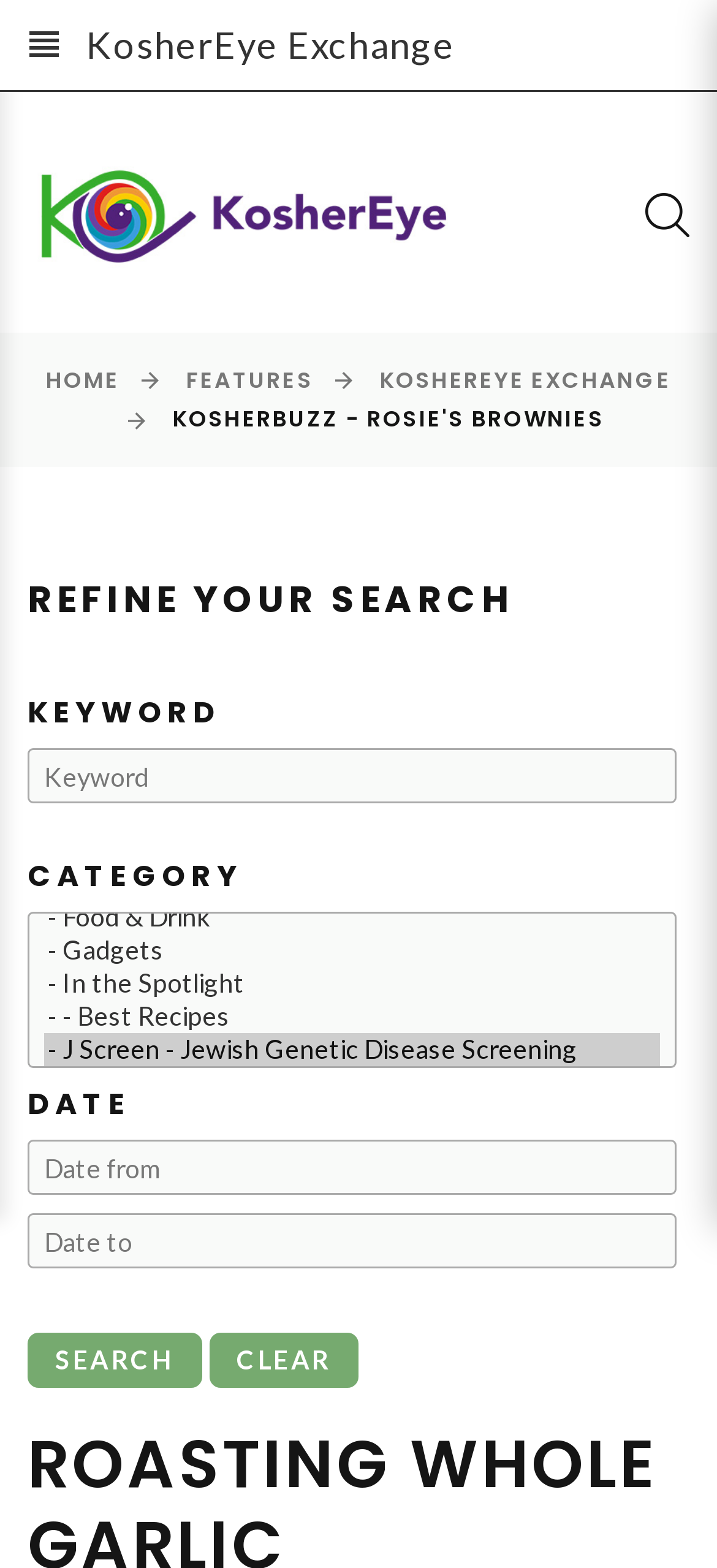Provide a brief response in the form of a single word or phrase:
What is the purpose of the 'REFINE YOUR SEARCH' section?

To filter search results